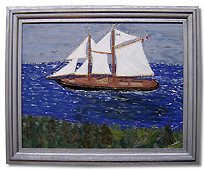How many hours does the artist spend on his relief paintings?
Craft a detailed and extensive response to the question.

According to the caption, Calvin Woodworth meticulously captures intricate details in his paintings, and he often works on his relief paintings for up to forty hours, which suggests a high level of dedication and attention to detail.